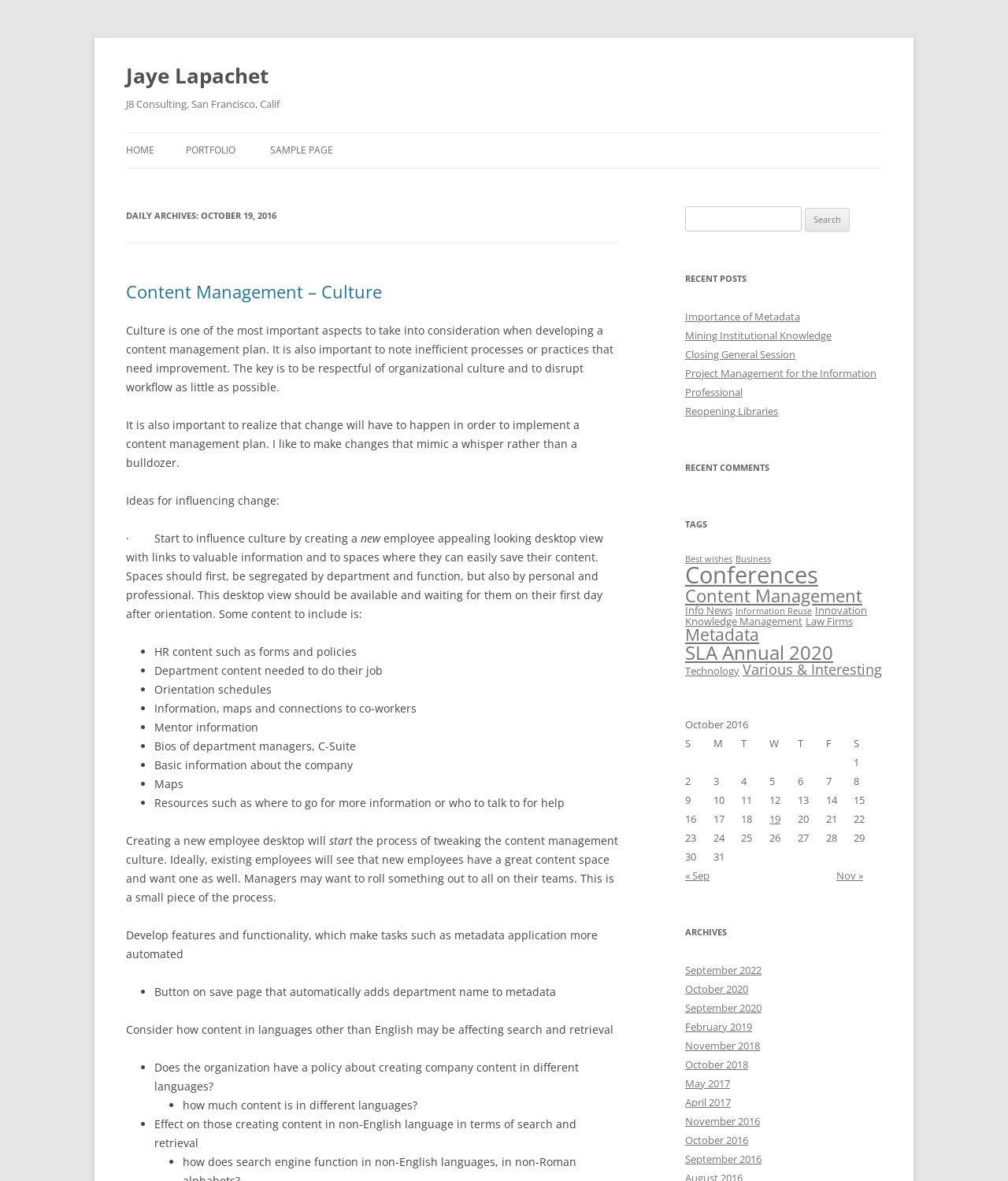Please analyze the image and provide a thorough answer to the question:
What is the theme of the tags listed?

The tags listed, such as 'Content Management', 'Metadata', 'Knowledge Management', and 'Information Reuse', suggest that the theme of the tags is related to information and knowledge management.